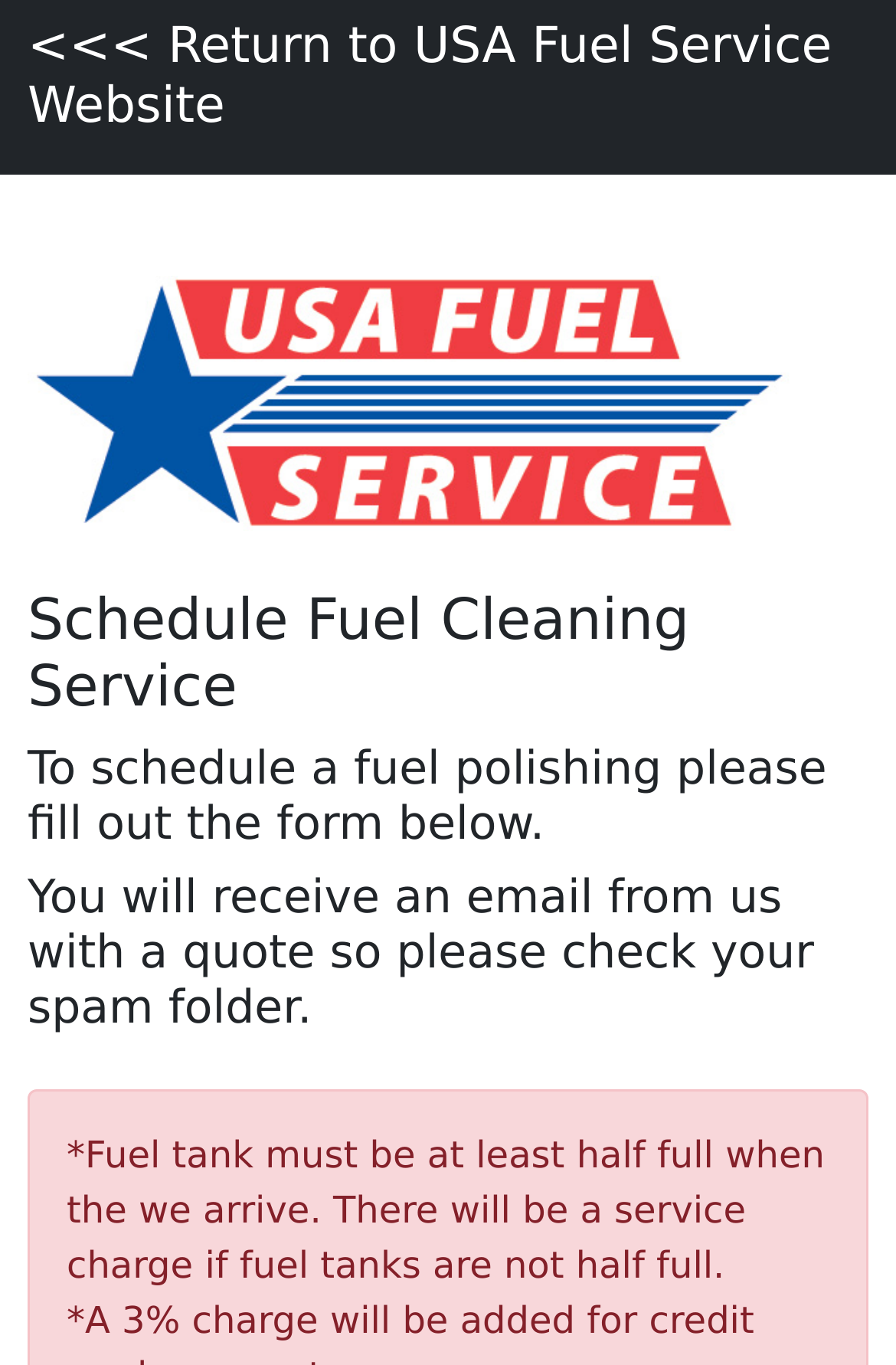Please provide a brief answer to the question using only one word or phrase: 
What will the user receive after submitting the form?

Email with a quote